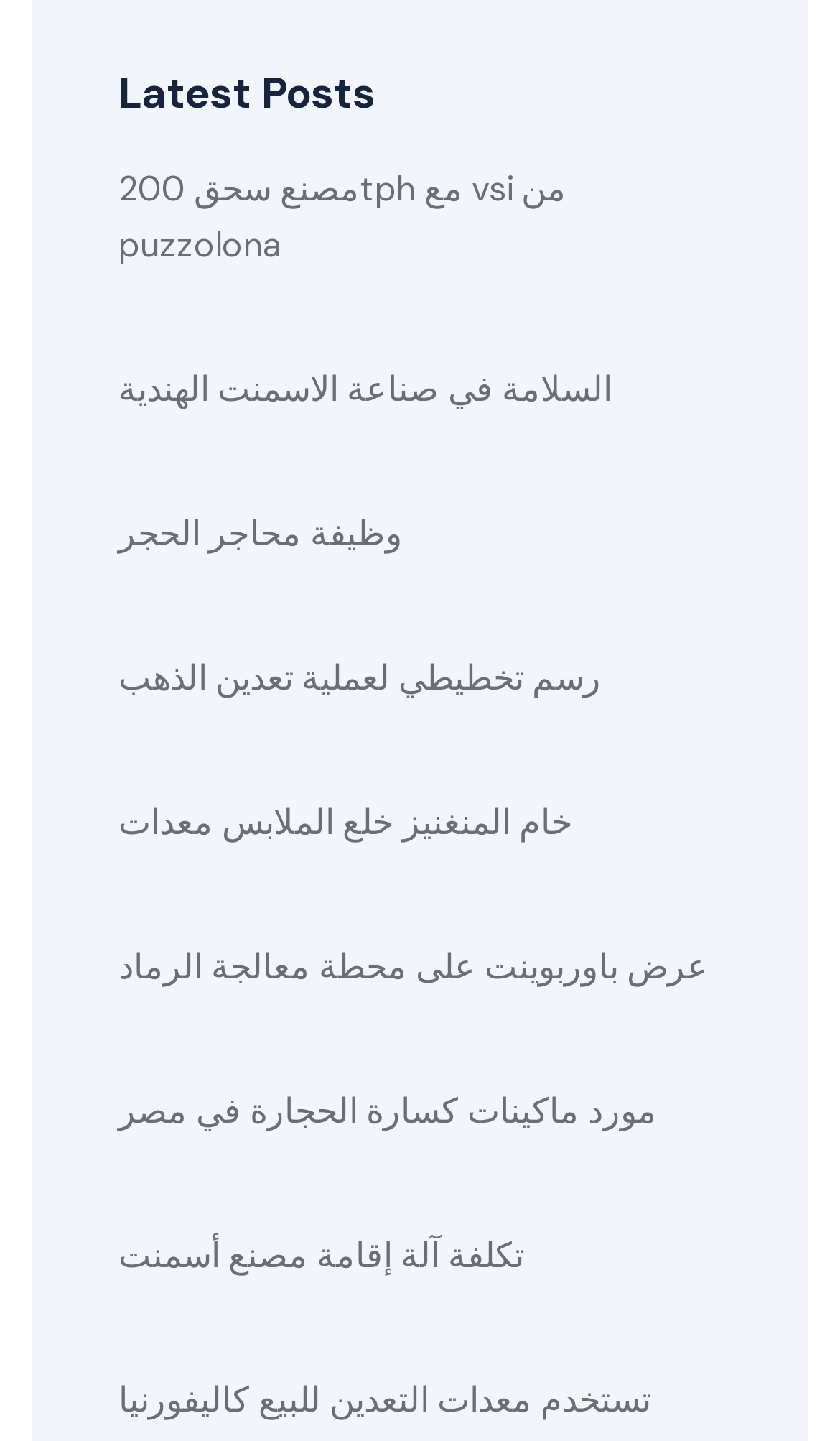Please identify the bounding box coordinates of the area I need to click to accomplish the following instruction: "check رسم تخطيطي لعملية تعدين الذهب".

[0.141, 0.452, 0.715, 0.491]